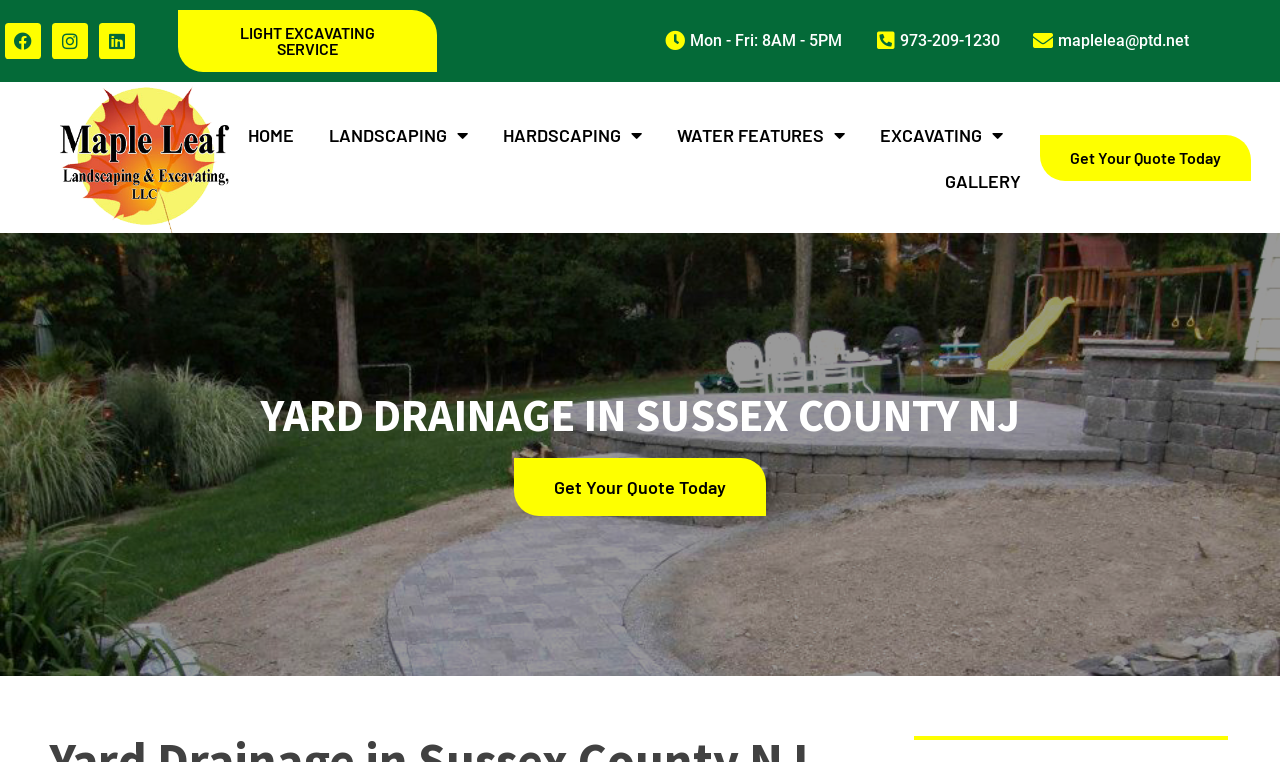Locate the bounding box coordinates of the clickable area to execute the instruction: "Get a quote today". Provide the coordinates as four float numbers between 0 and 1, represented as [left, top, right, bottom].

[0.813, 0.177, 0.978, 0.237]